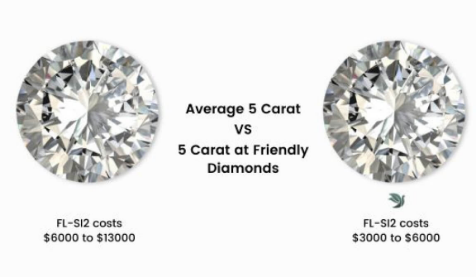Provide a one-word or short-phrase response to the question:
What is the price range of the average 5 carat diamond?

$6,000 to $13,000